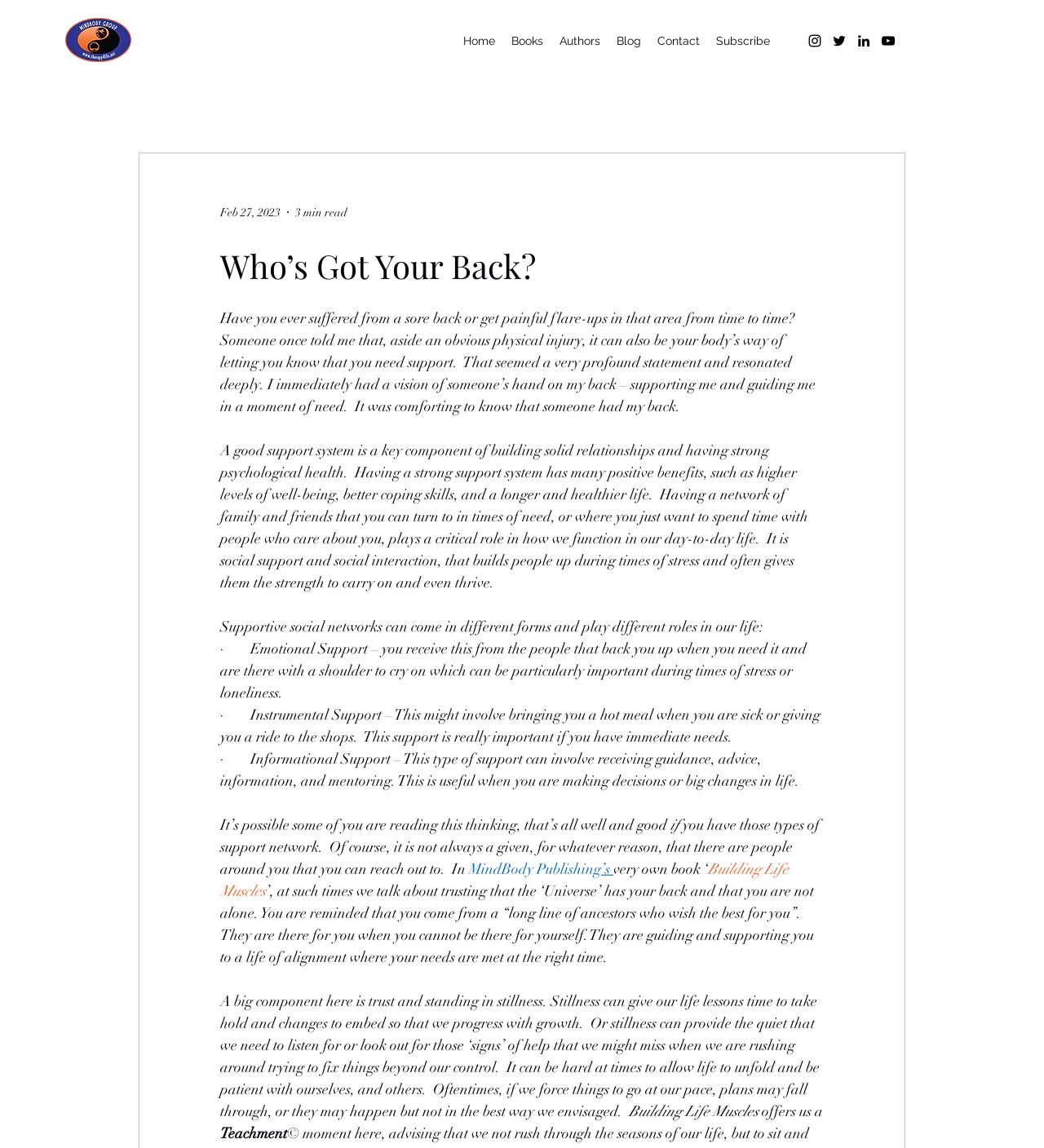Identify the bounding box coordinates necessary to click and complete the given instruction: "Click the 'Home' link".

[0.436, 0.025, 0.482, 0.046]